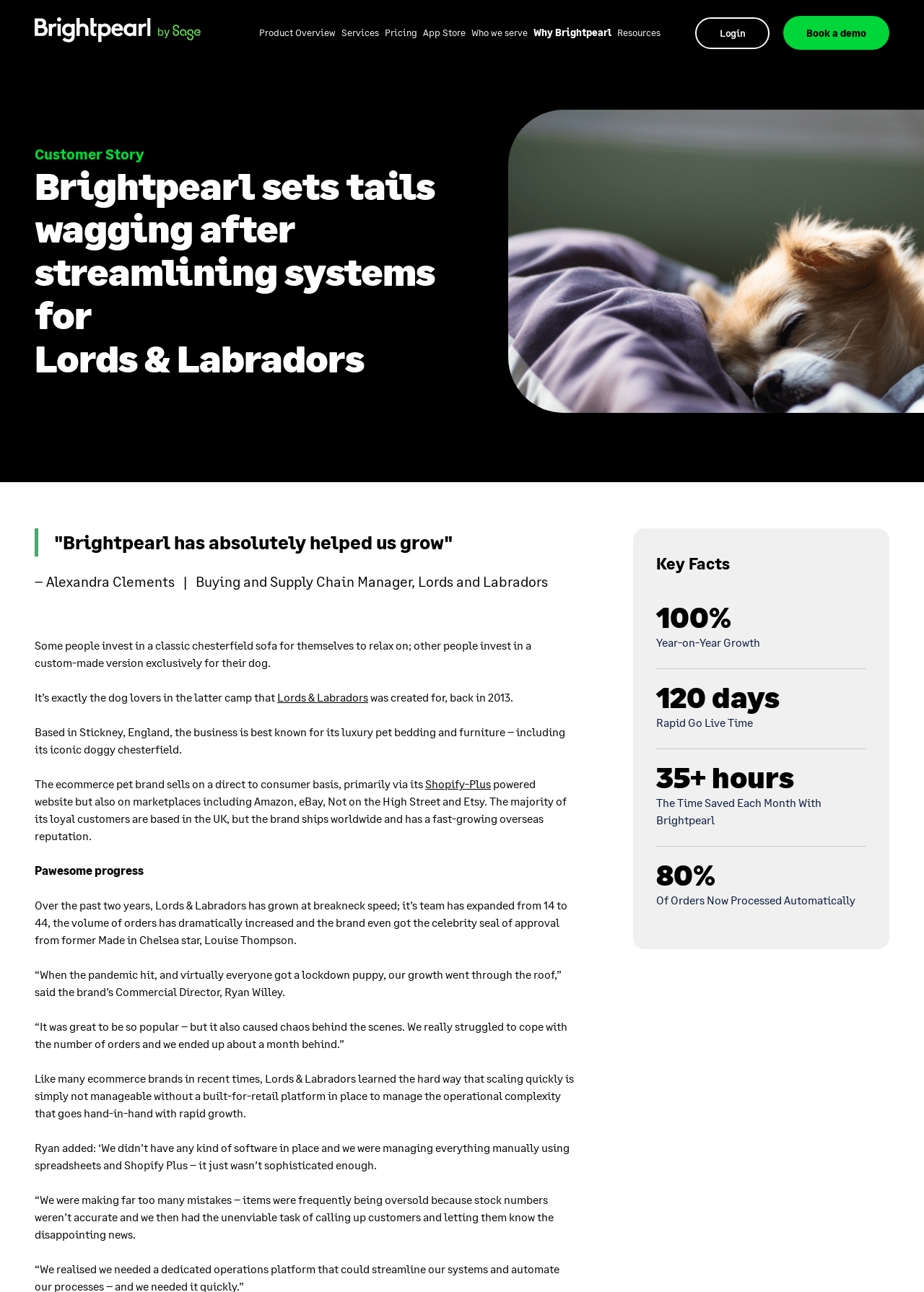For the given element description Who we serve, determine the bounding box coordinates of the UI element. The coordinates should follow the format (top-left x, top-left y, bottom-right x, bottom-right y) and be within the range of 0 to 1.

[0.51, 0.021, 0.571, 0.03]